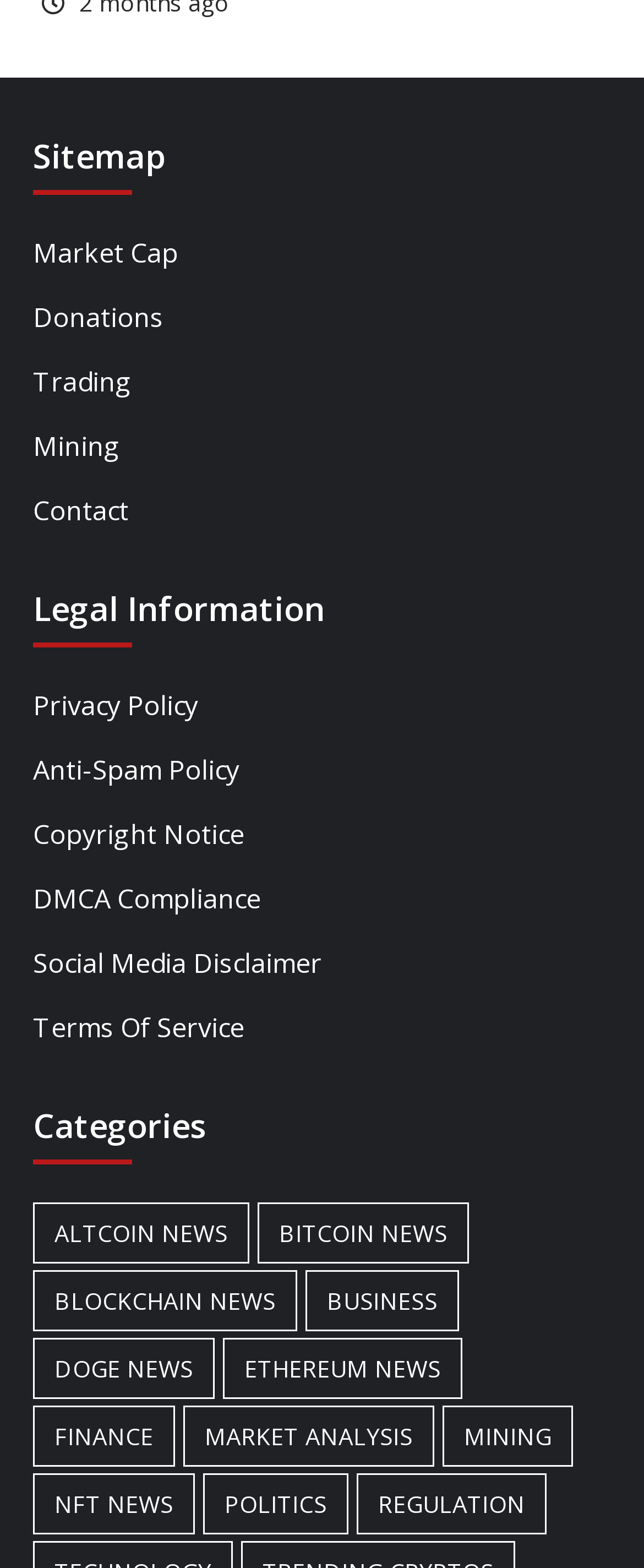Reply to the question with a brief word or phrase: How many links are listed under the 'Categories' heading?

10